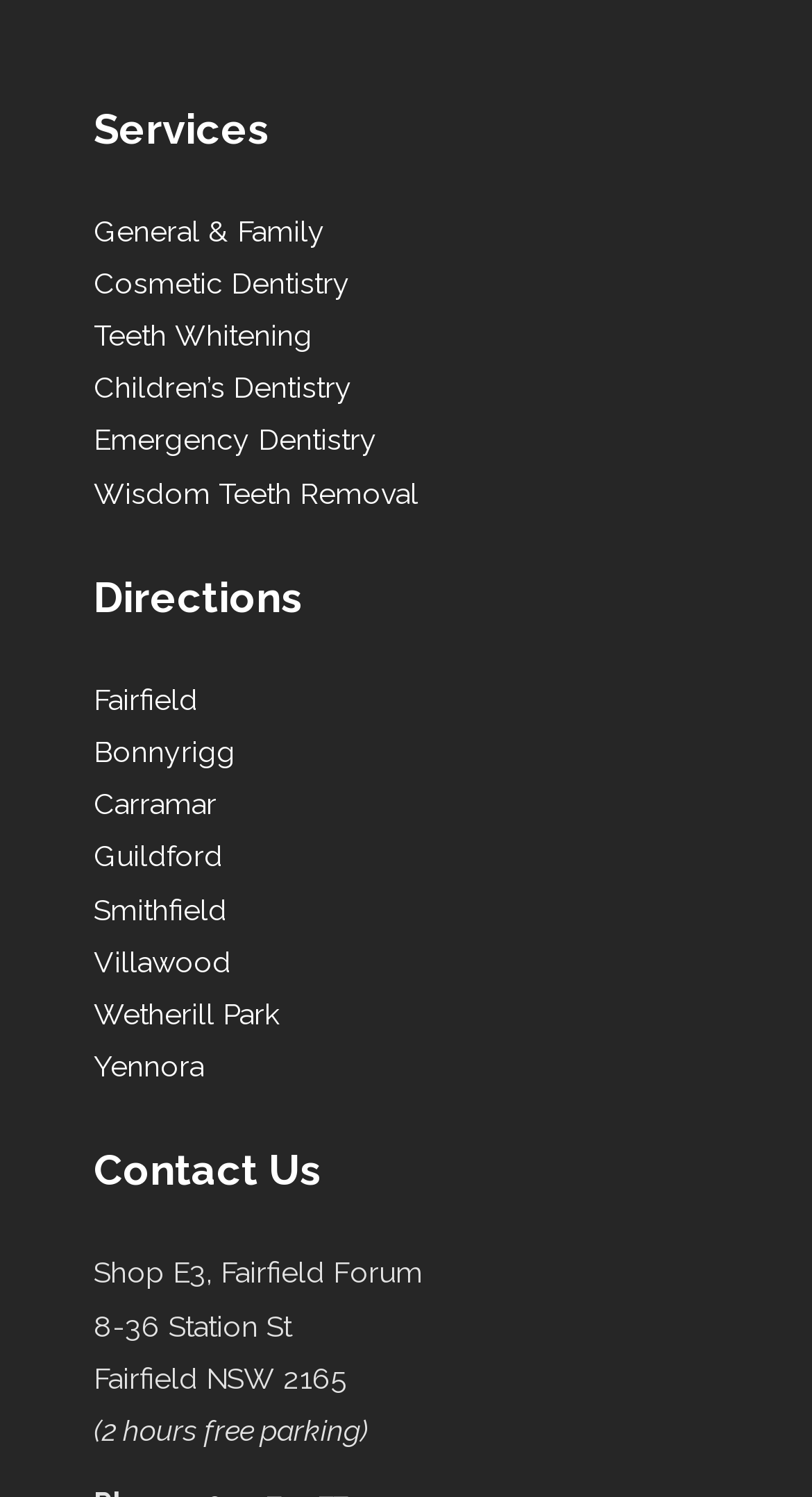Please provide a detailed answer to the question below by examining the image:
What is the address of the dentist?

The address of the dentist can be found under the 'Contact Us' heading. The first line of the address is 'Shop E3, Fairfield Forum', which is located at coordinates [0.115, 0.839, 0.521, 0.861].